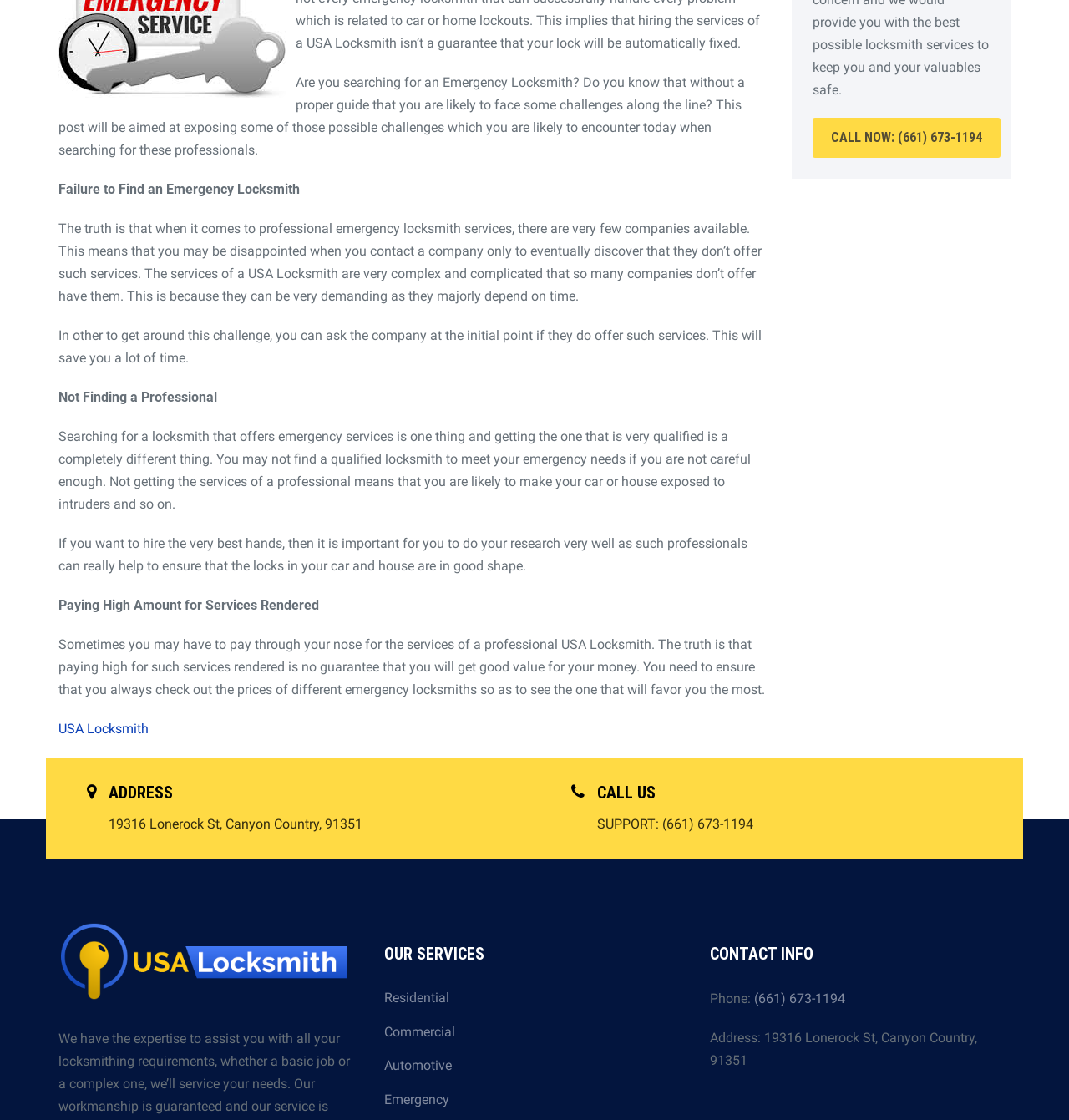Using the description: "(661) 673-1194", determine the UI element's bounding box coordinates. Ensure the coordinates are in the format of four float numbers between 0 and 1, i.e., [left, top, right, bottom].

[0.705, 0.885, 0.791, 0.899]